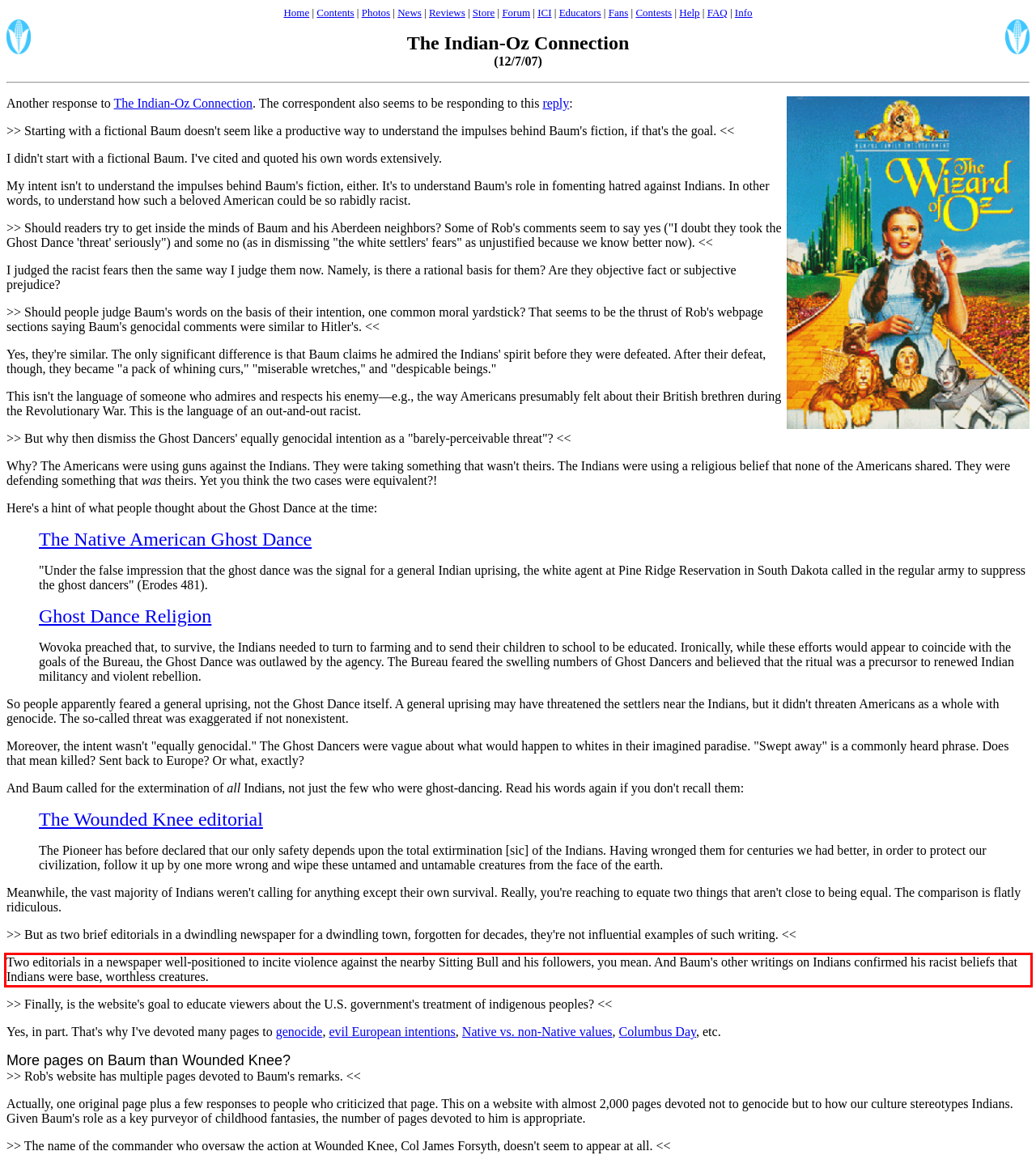Examine the screenshot of the webpage, locate the red bounding box, and perform OCR to extract the text contained within it.

Two editorials in a newspaper well-positioned to incite violence against the nearby Sitting Bull and his followers, you mean. And Baum's other writings on Indians confirmed his racist beliefs that Indians were base, worthless creatures.